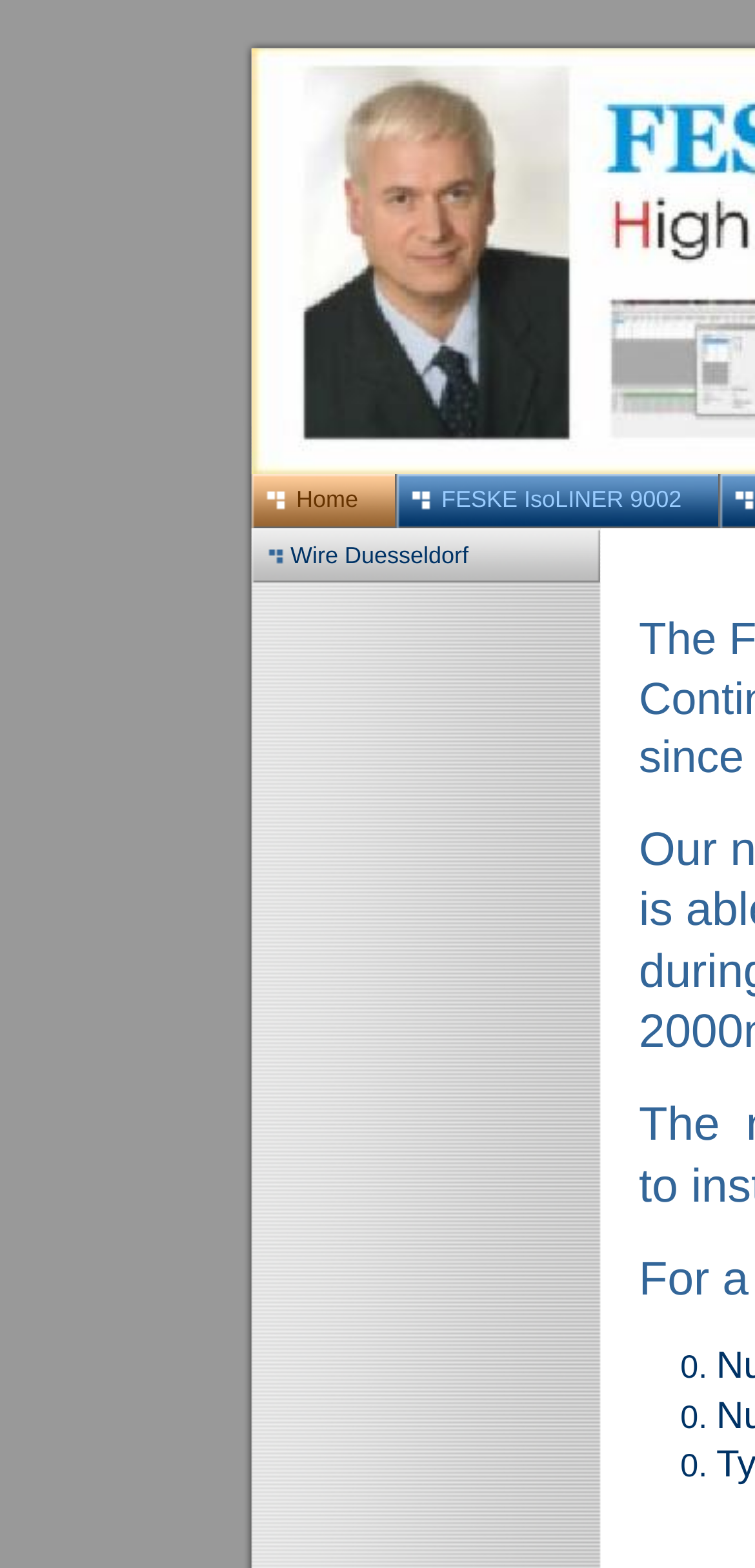Summarize the webpage comprehensively, mentioning all visible components.

The webpage appears to be the homepage of FESKE GmbH, a company that produces High Voltage Continuity Testers (HVC-Testers) for the magnet wire industry. At the top-left corner, there is a small, non-descriptive text element. 

Below this, there are three horizontal links: "Home", "FESKE IsoLINER 9002", and "Wire Duesseldorf", which are positioned from left to right. The "FESKE IsoLINER 9002" link is the longest, taking up almost half of the width of the page.

Further down, there are three list markers, each with a "0." label, positioned vertically and aligned to the right side of the page. These list markers are stacked on top of each other, with the top one being the highest and the bottom one being the lowest on the page.